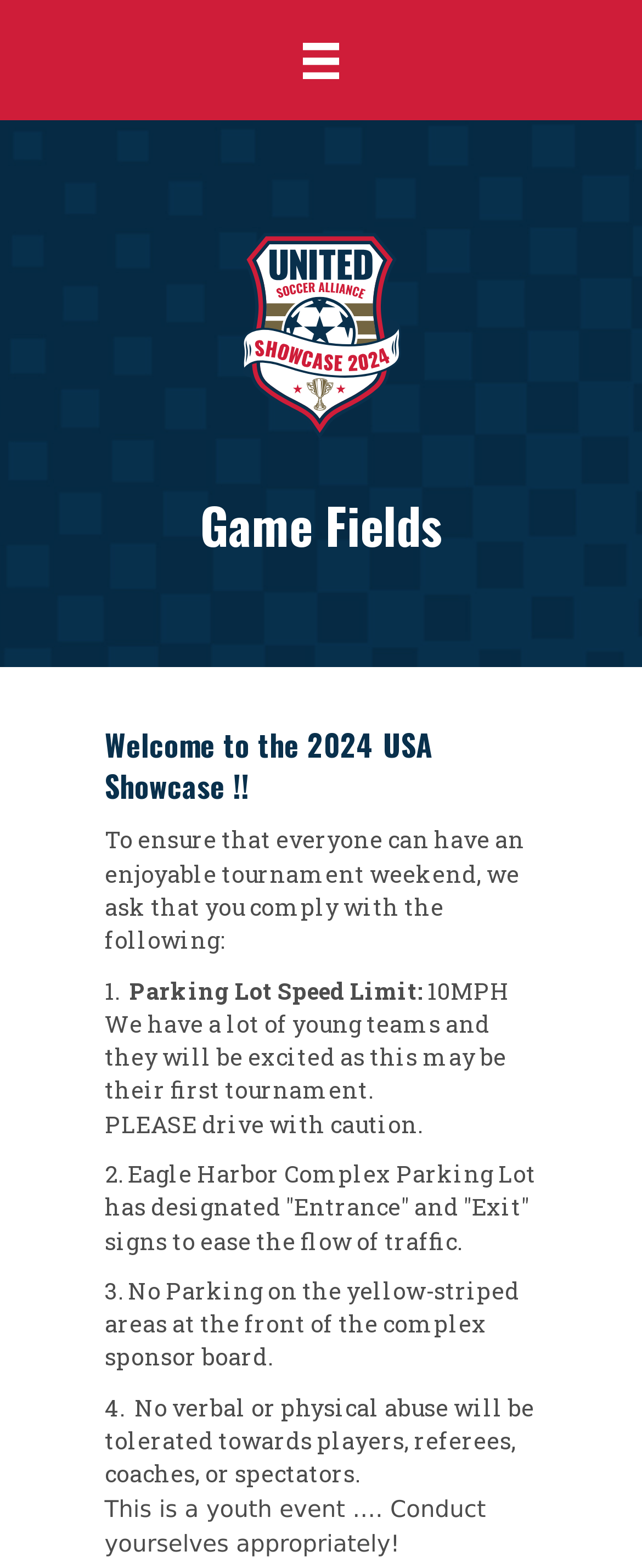Present a detailed account of what is displayed on the webpage.

The webpage appears to be the main page of the 2024 USA Showcase, a youth soccer tournament. At the top left corner, there is a button labeled "Menu". Next to it, there is an image of the United Soccer Showcase Logo. Below the logo, there is a heading that reads "Game Fields" and another heading that welcomes users to the 2024 USA Showcase.

Below the headings, there is a paragraph of text that explains the rules and guidelines for the tournament weekend. The text is divided into five points, each with a number and a brief description. The points include reminders to drive cautiously, follow parking lot signs, and refrain from verbal or physical abuse towards players, referees, coaches, or spectators. The text also emphasizes that this is a youth event and encourages users to conduct themselves appropriately.

The layout of the webpage is clean and easy to read, with clear headings and concise text. The image of the United Soccer Showcase Logo is prominently displayed at the top of the page, and the rules and guidelines are clearly outlined below.